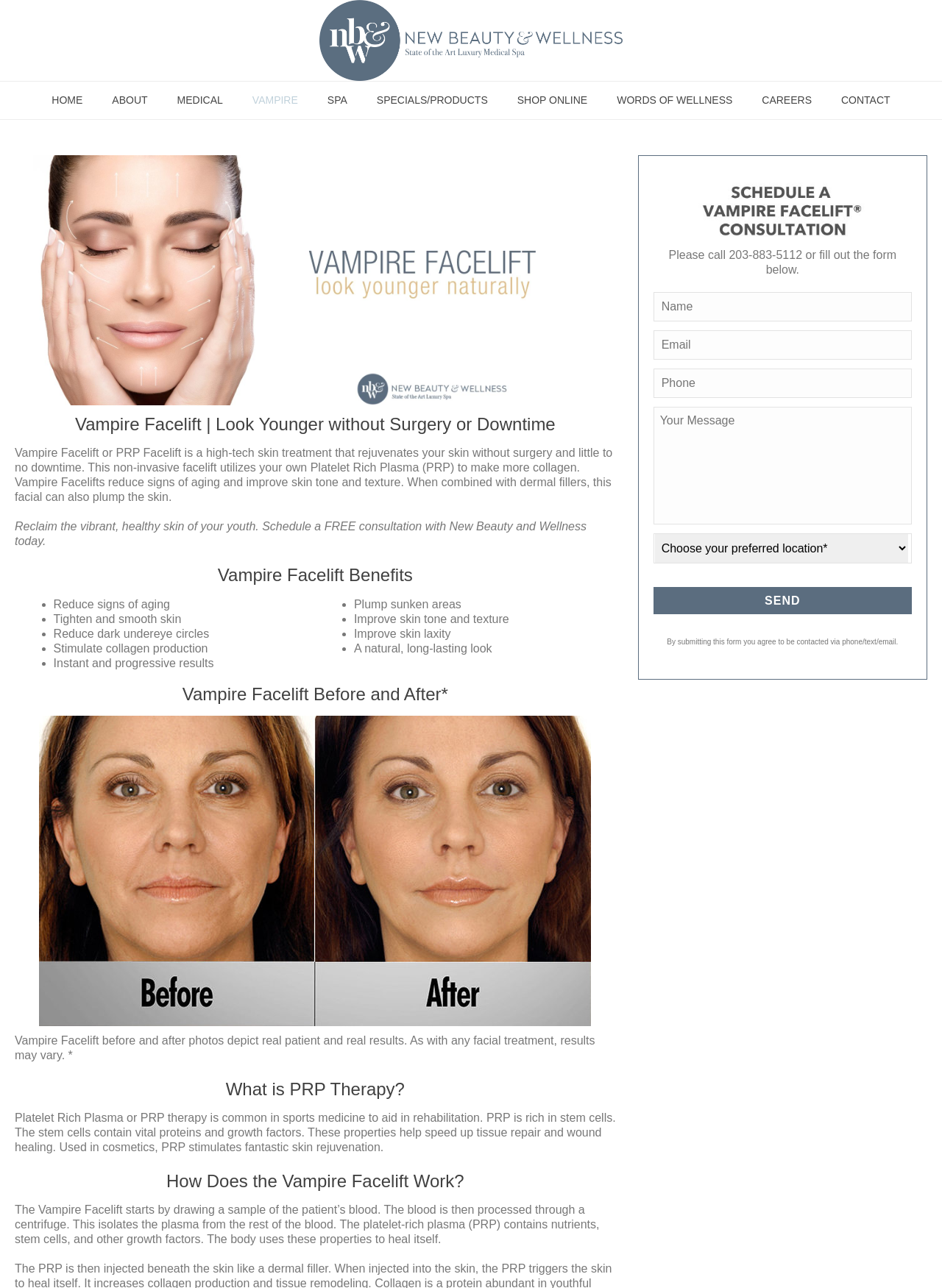How many benefits of Vampire Facelift are listed?
Please answer the question as detailed as possible based on the image.

The webpage lists 10 benefits of Vampire Facelift, including reducing signs of aging, tightening and smoothing skin, reducing dark undereye circles, stimulating collagen production, and more.